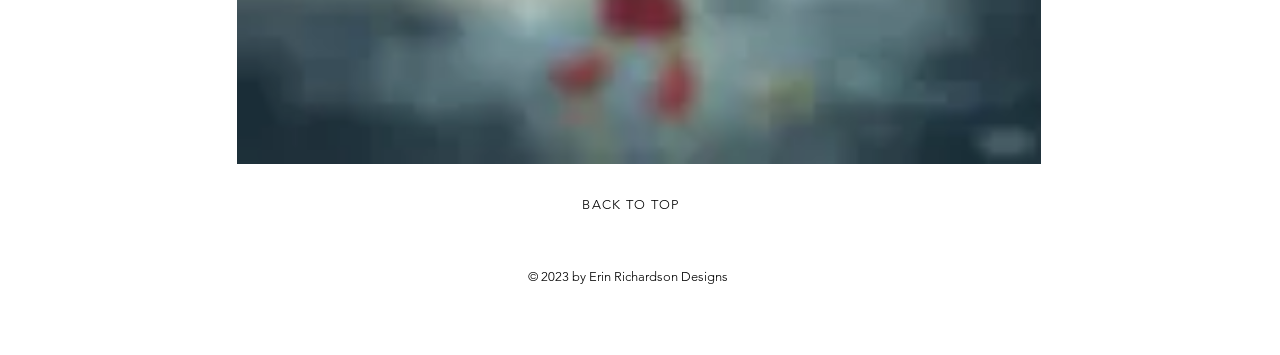Please provide a one-word or phrase answer to the question: 
What is the name of the designer?

Erin Richardson